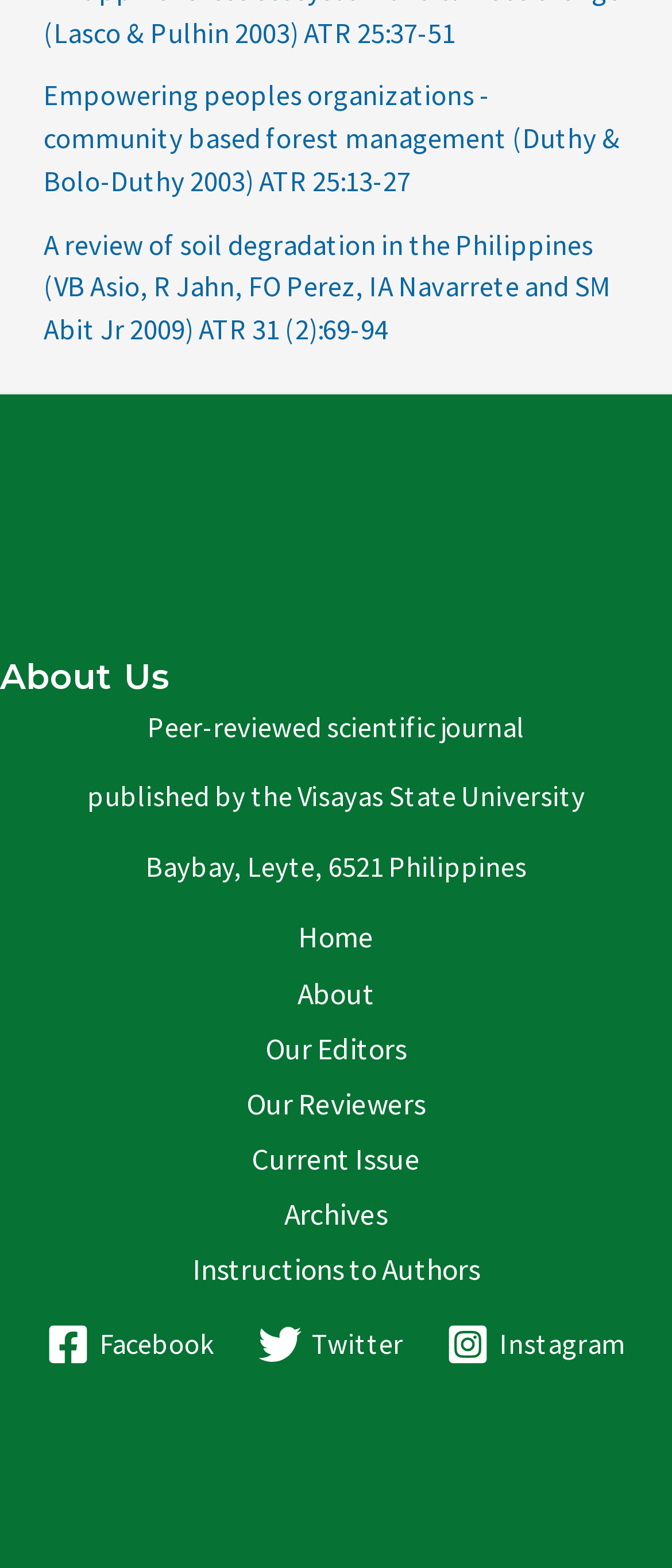Please provide a detailed answer to the question below by examining the image:
What type of journal is published by Visayas State University?

By examining the StaticText elements, I found that the journal is described as 'Peer-reviewed scientific journal' which is published by the Visayas State University.